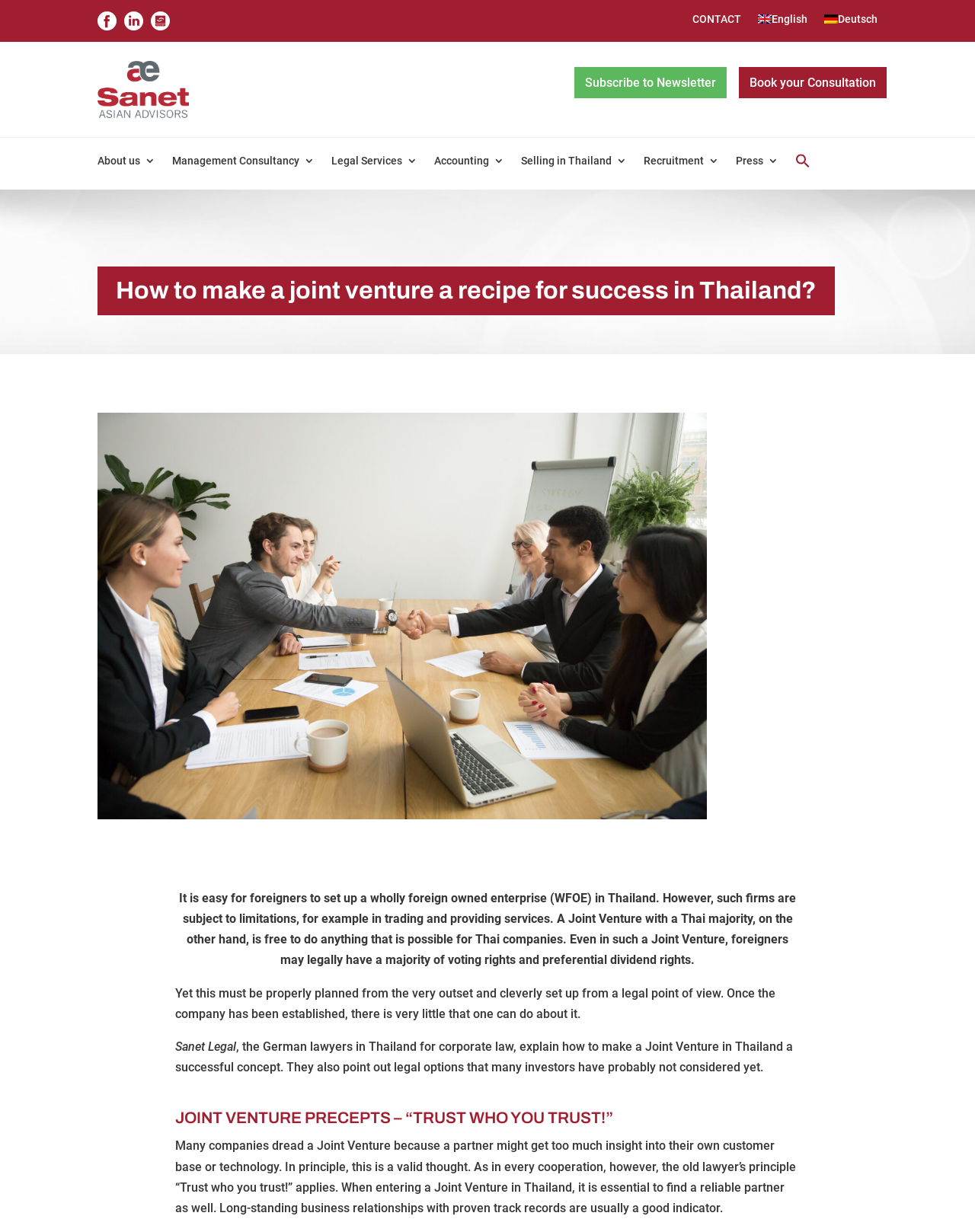Find the bounding box coordinates of the element to click in order to complete the given instruction: "Click the CONTACT link."

[0.71, 0.011, 0.76, 0.025]